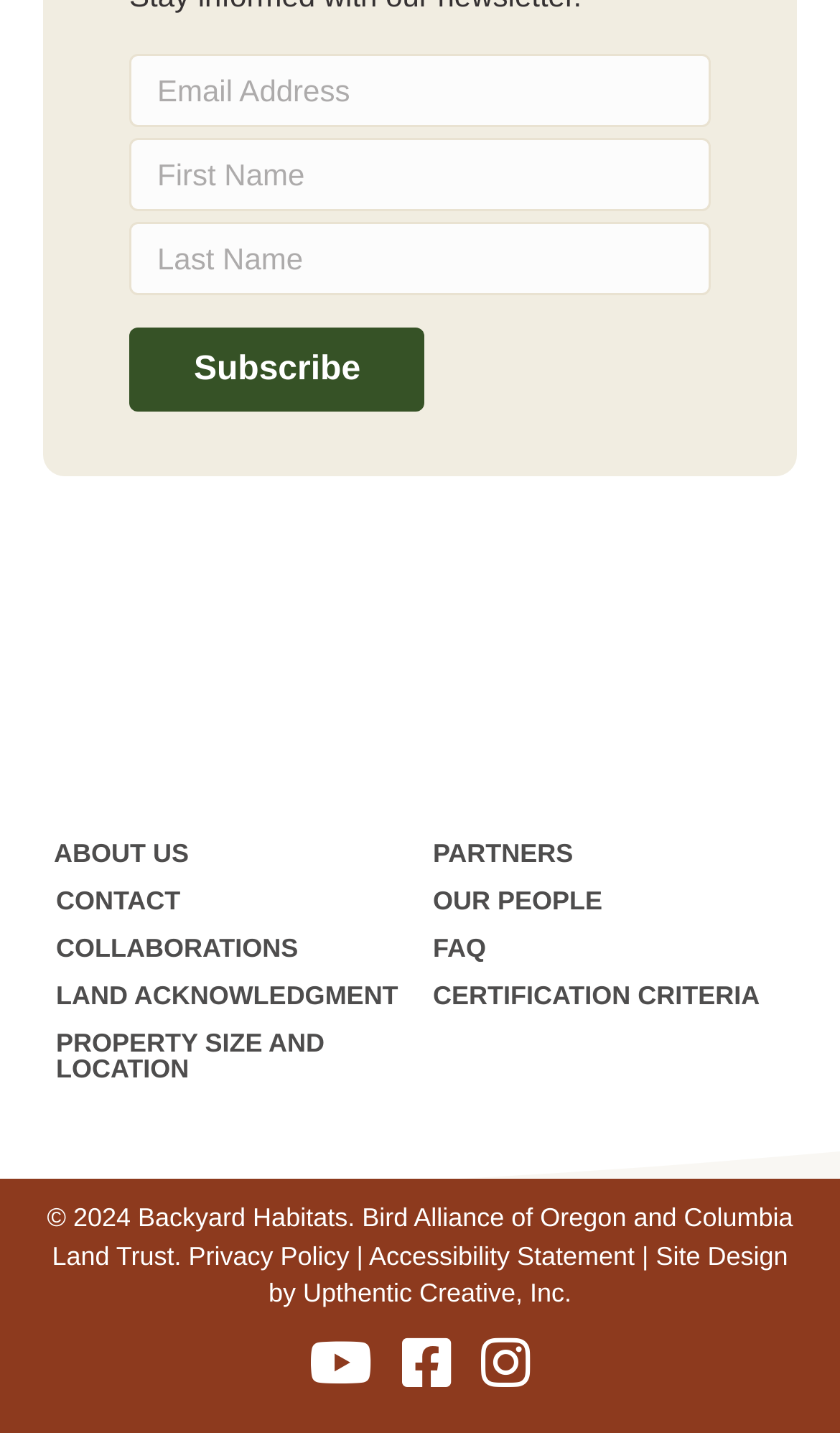Locate the bounding box coordinates of the element that should be clicked to execute the following instruction: "Go to the CONTACT page".

[0.054, 0.612, 0.5, 0.645]